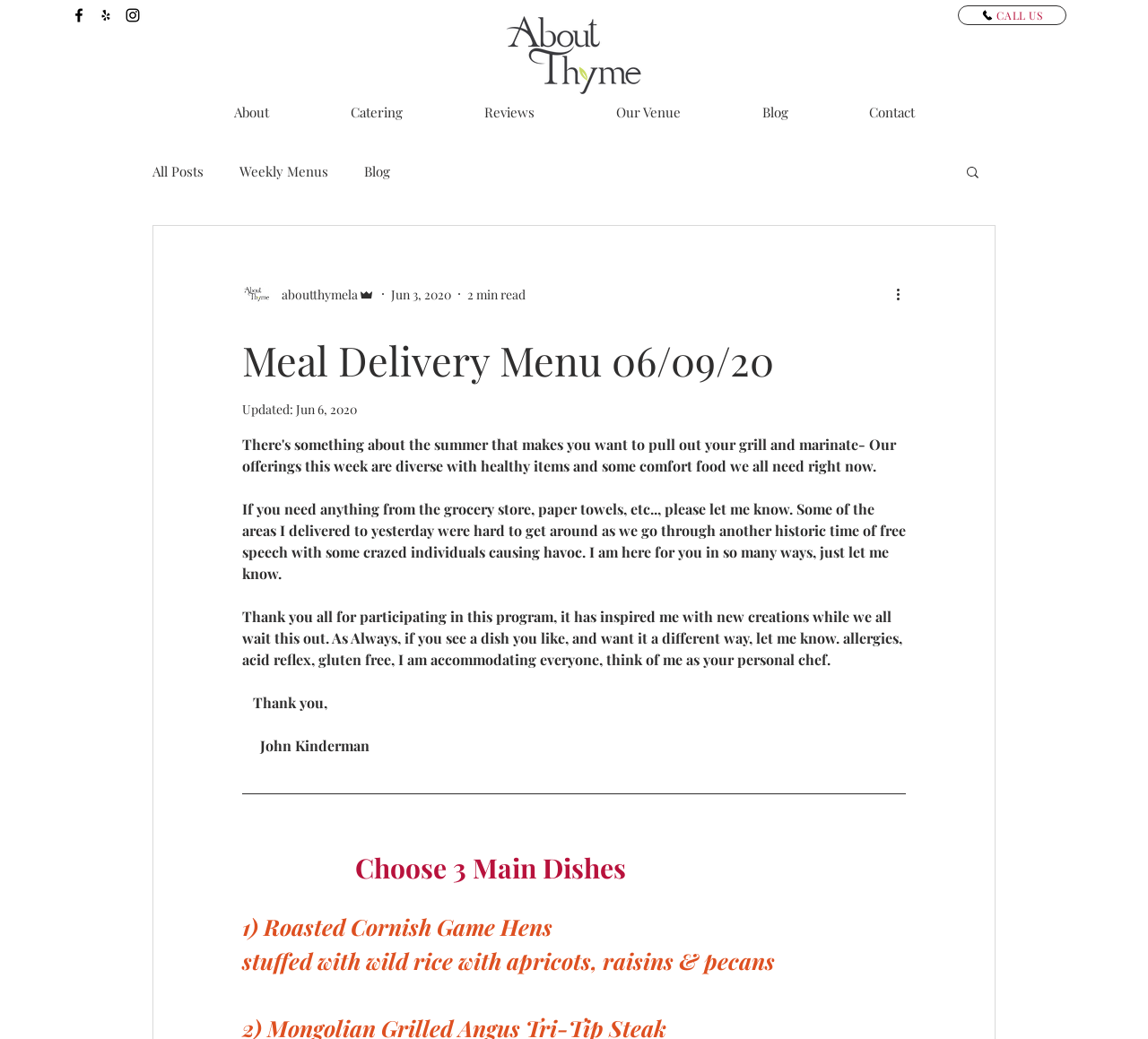How many main dishes can I choose?
From the details in the image, provide a complete and detailed answer to the question.

I found the answer by looking at the heading 'Choose 3 Main Dishes', which suggests that I can choose three main dishes from the menu.